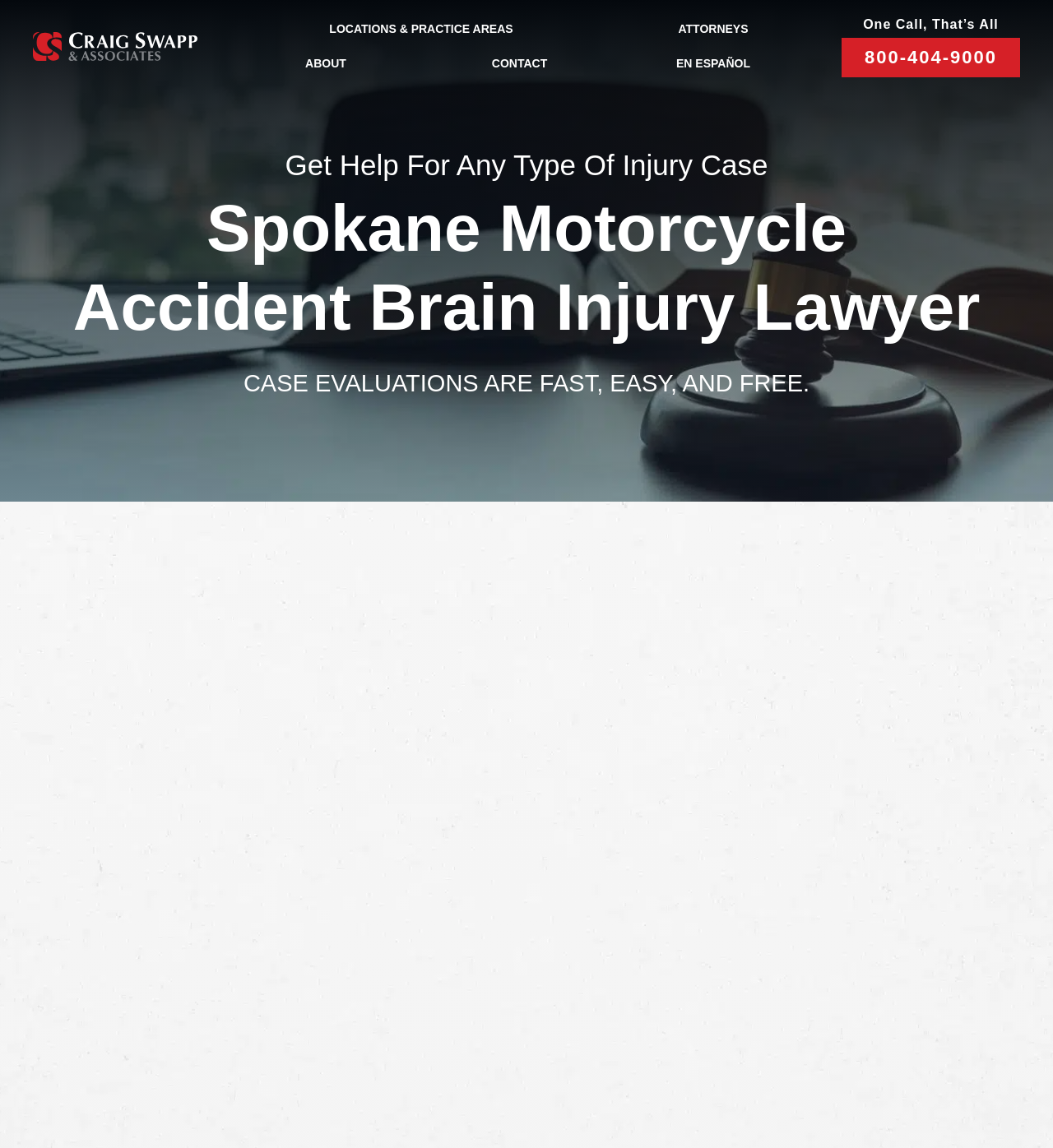Respond to the question with just a single word or phrase: 
What is required to wear when riding a motorcycle in Washington State?

DOT-approved helmet